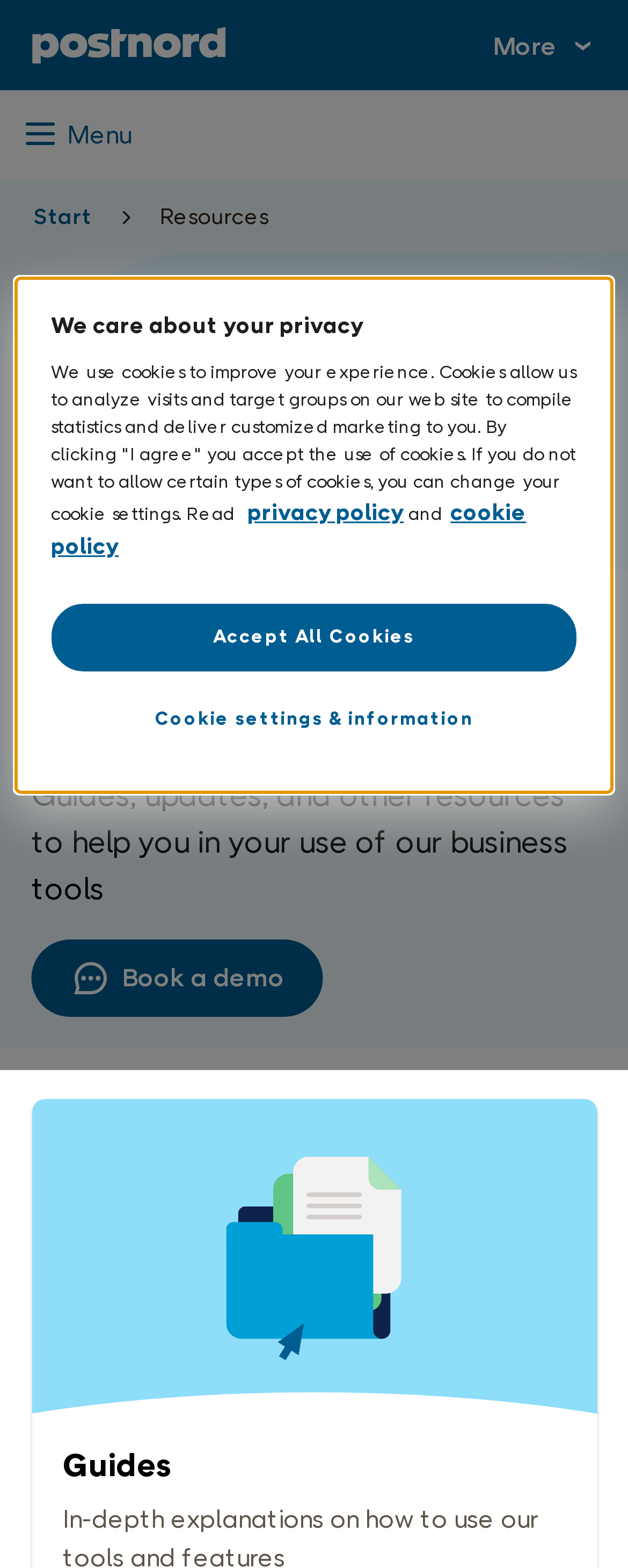How many links are present in the webpage's main content area?
Please look at the screenshot and answer in one word or a short phrase.

3